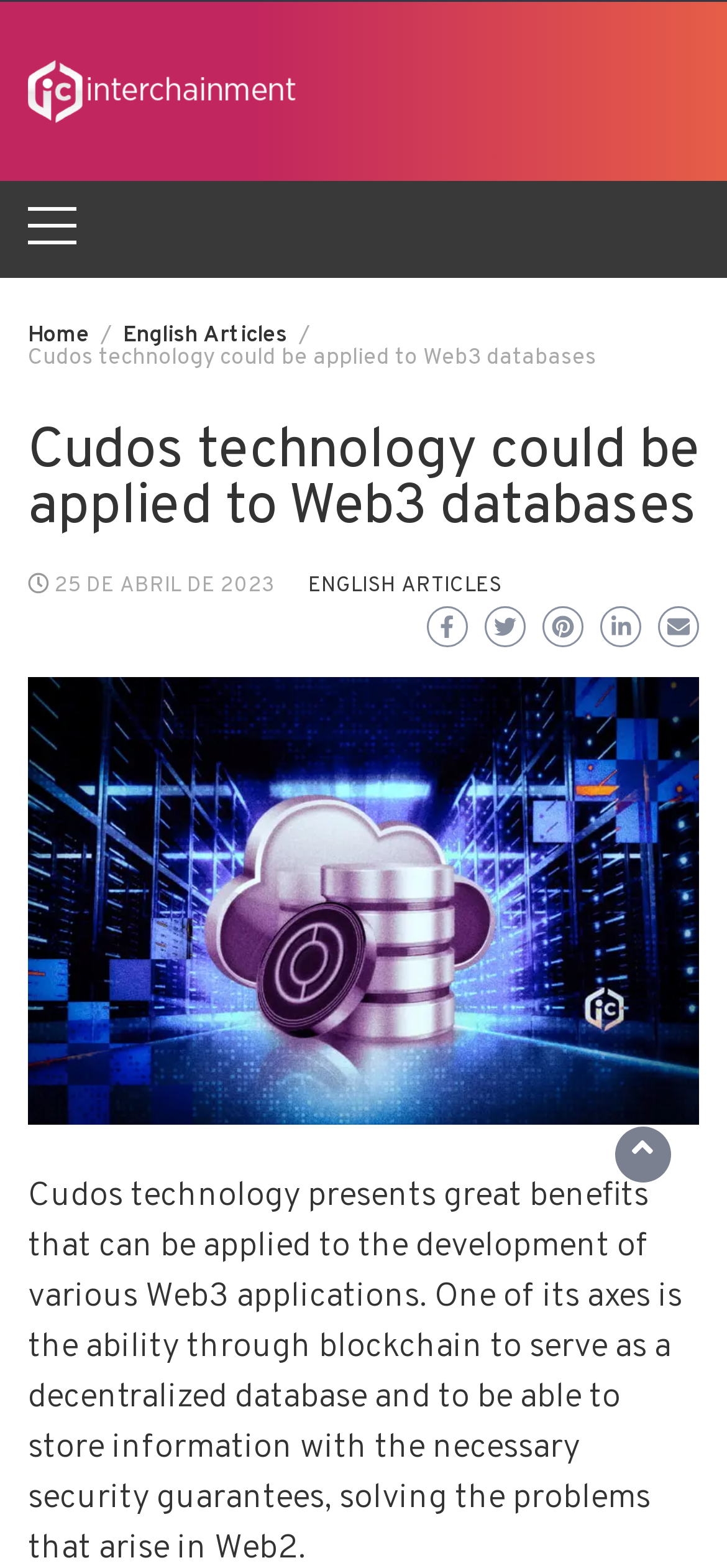Extract the heading text from the webpage.

Cudos technology could be applied to Web3 databases